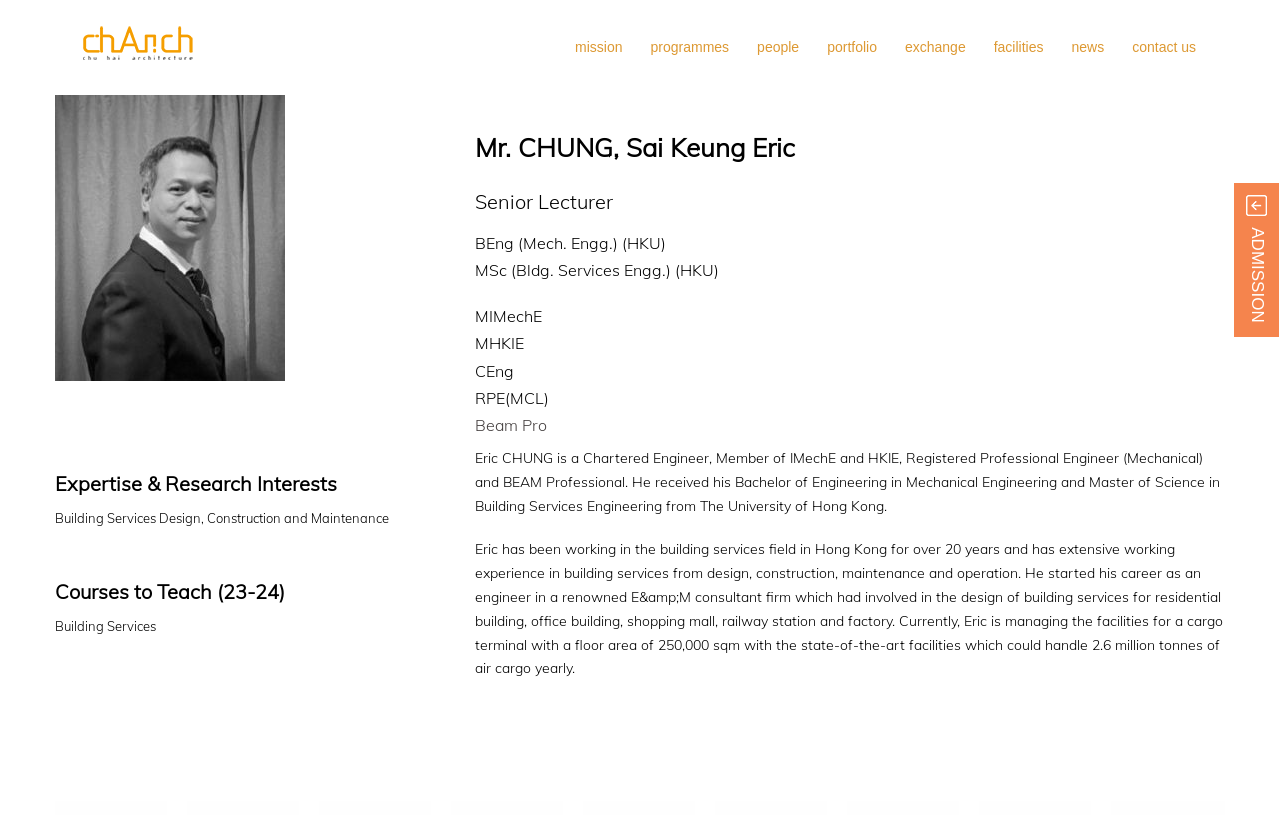Find the bounding box coordinates of the element to click in order to complete the given instruction: "contact us."

[0.885, 0.044, 0.934, 0.073]